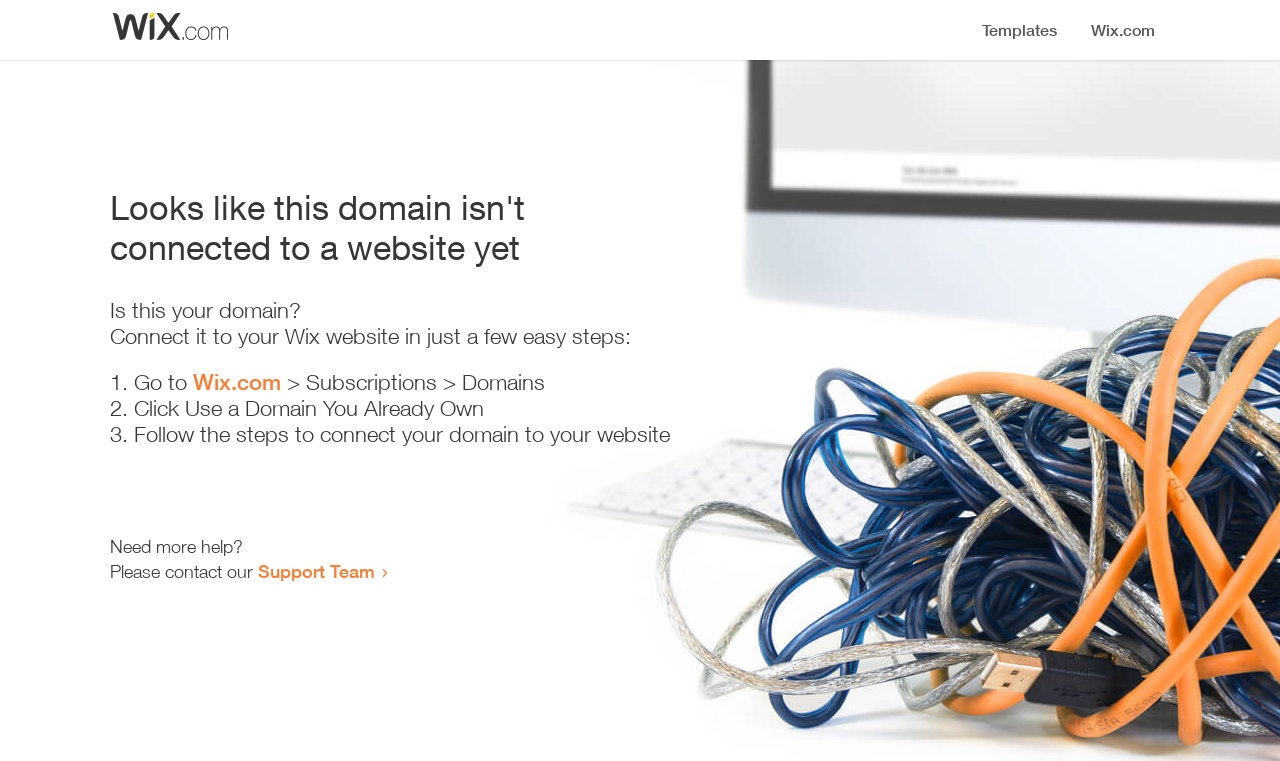Using the information in the image, give a comprehensive answer to the question: 
What is the current status of the domain?

The webpage displays a heading that says 'Looks like this domain isn't connected to a website yet', indicating that the domain is not currently connected to a website.